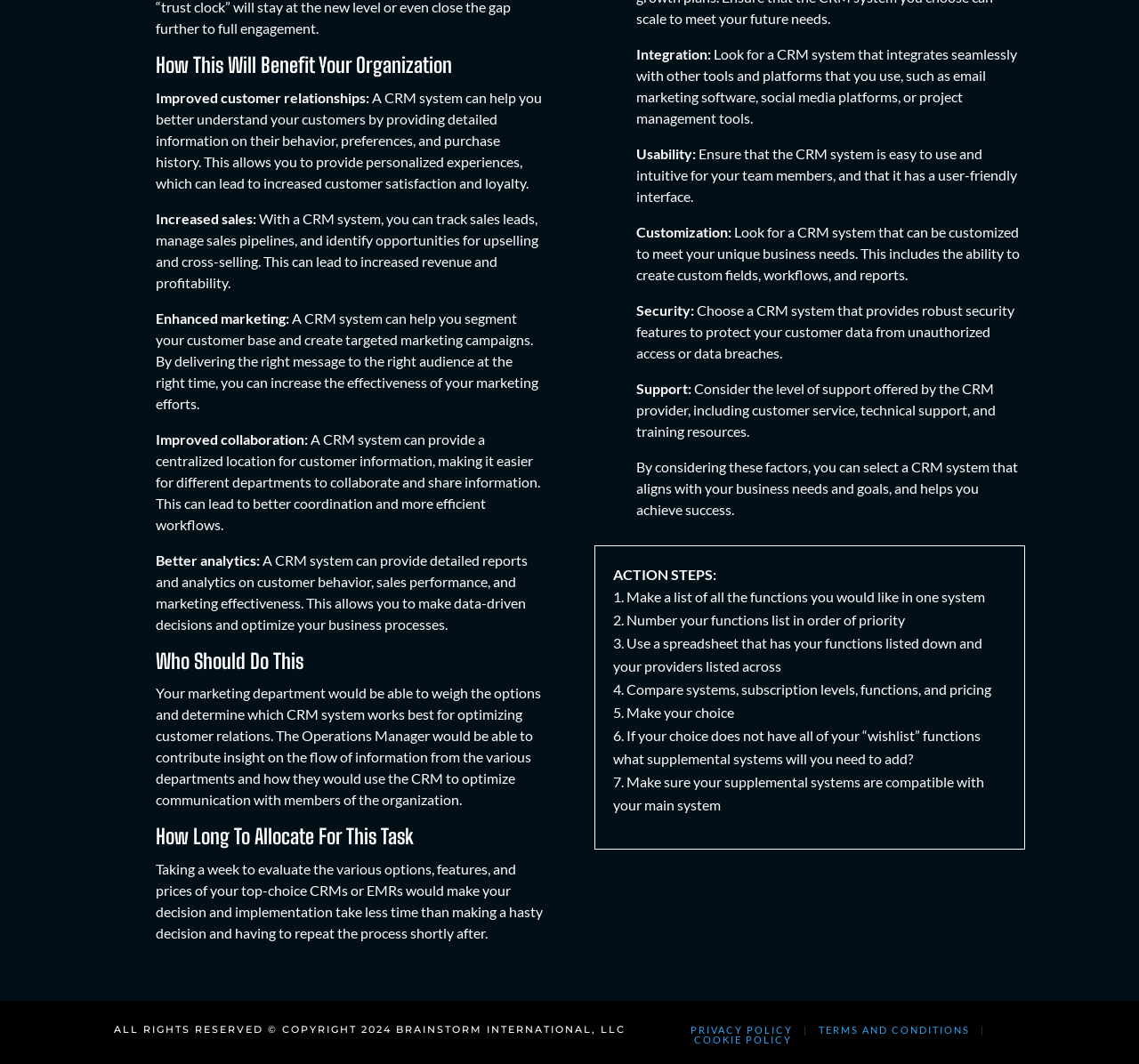Return the bounding box coordinates of the UI element that corresponds to this description: "essaynow.net". The coordinates must be given as four float numbers in the range of 0 and 1, [left, top, right, bottom].

None